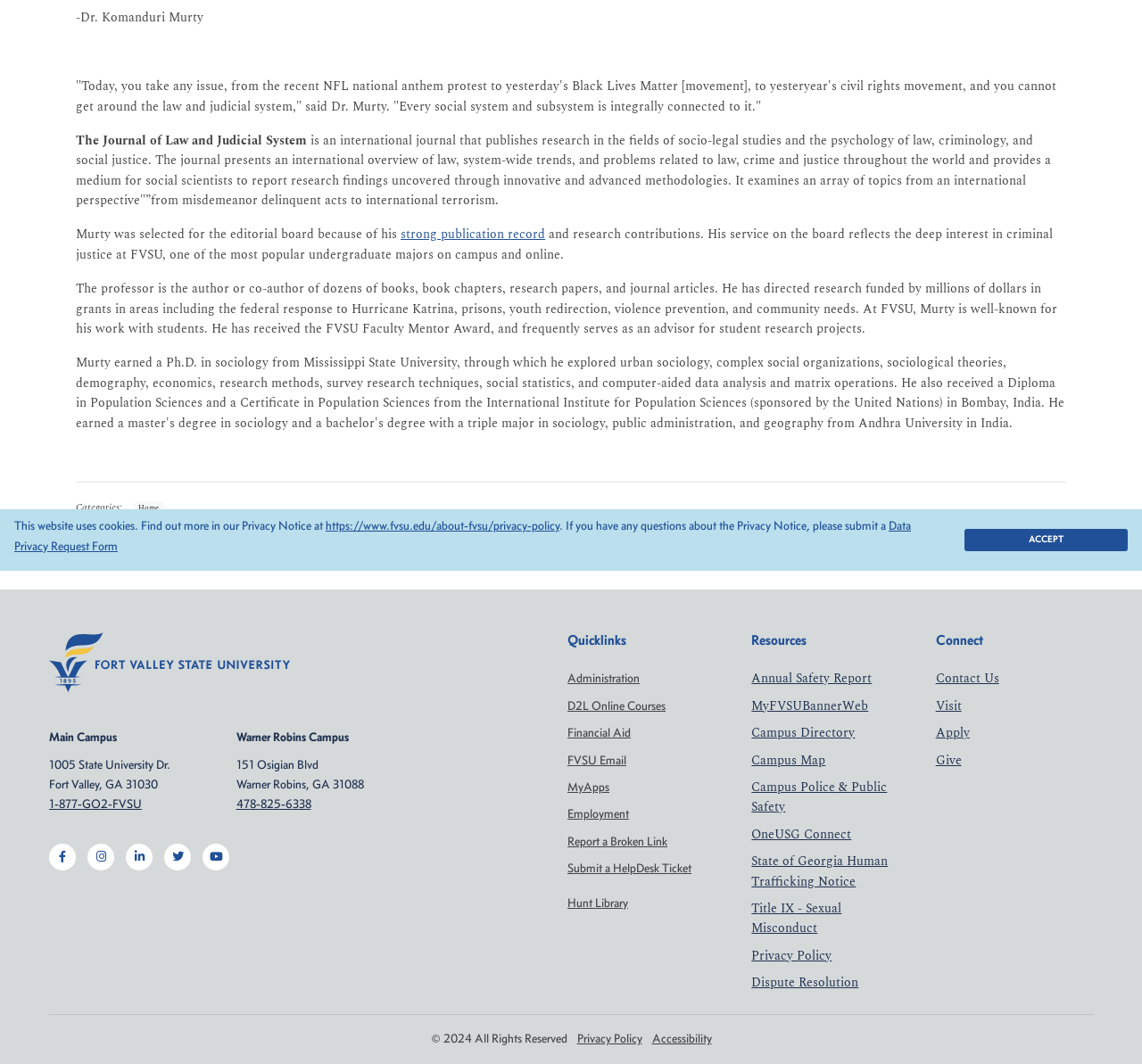Predict the bounding box of the UI element that fits this description: "Privacy Policy".

[0.658, 0.889, 0.728, 0.907]